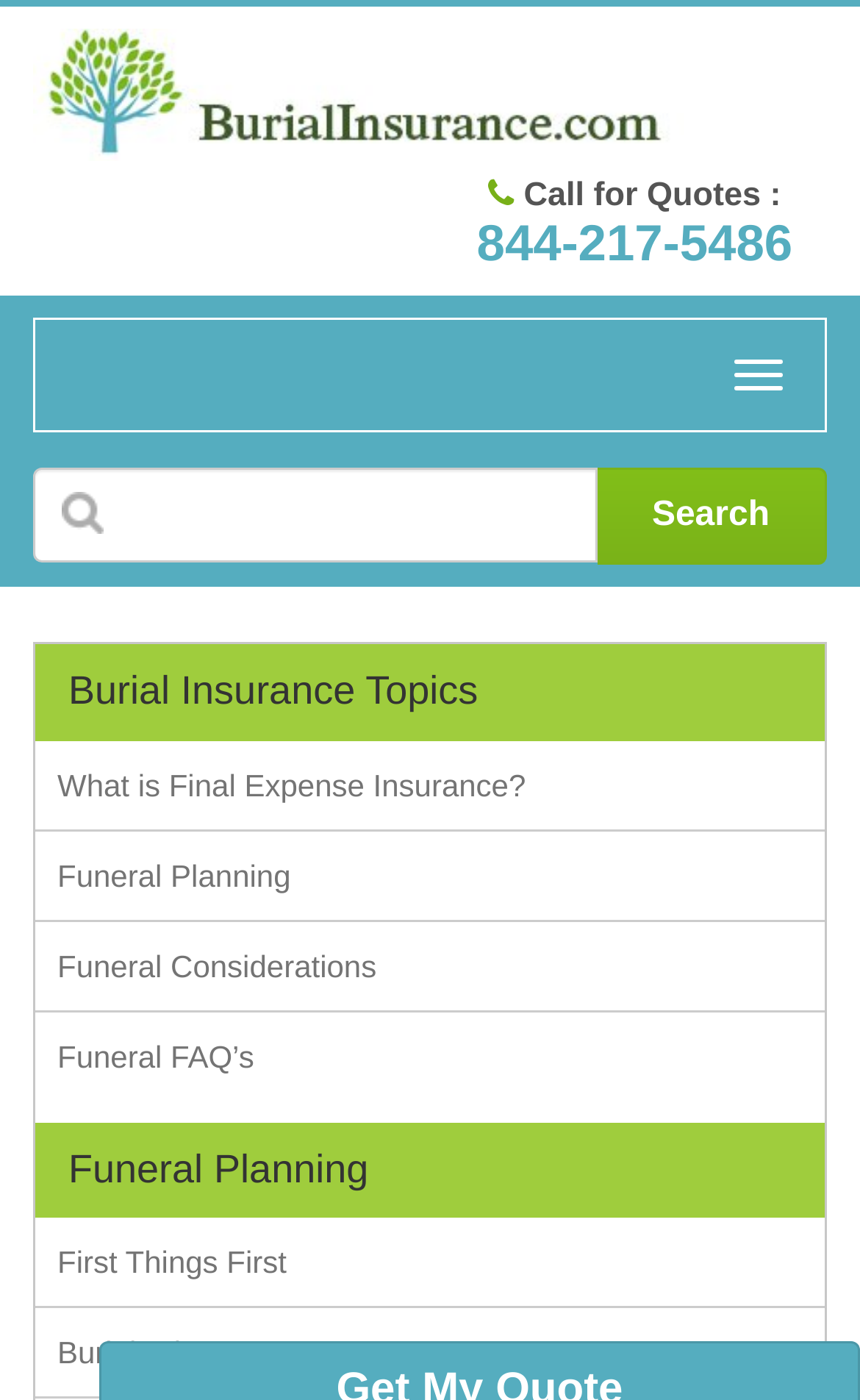Locate the bounding box coordinates of the element I should click to achieve the following instruction: "Call for quotes".

[0.554, 0.115, 0.922, 0.195]